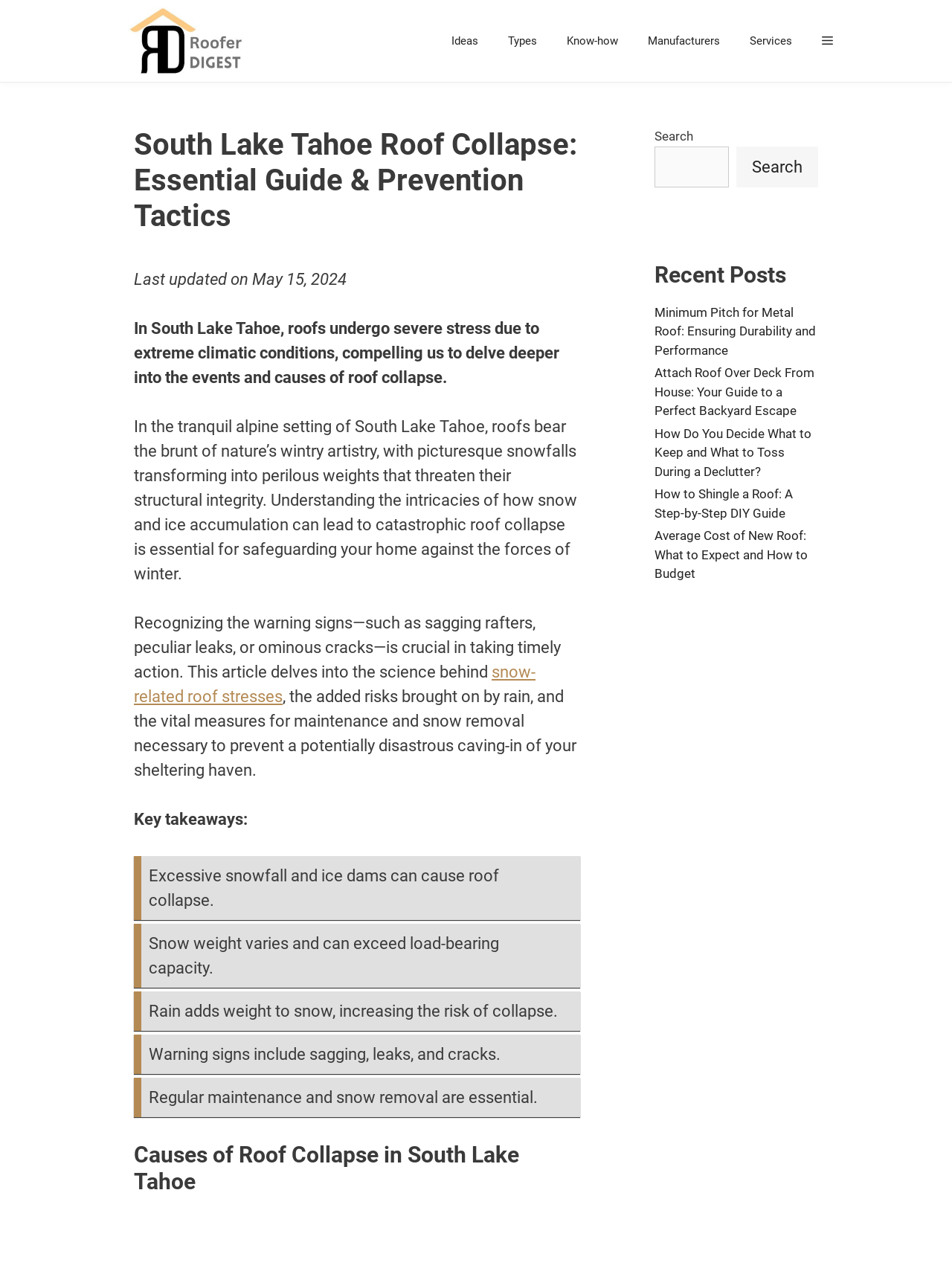Can you find the bounding box coordinates of the area I should click to execute the following instruction: "Go to 'Home'"?

None